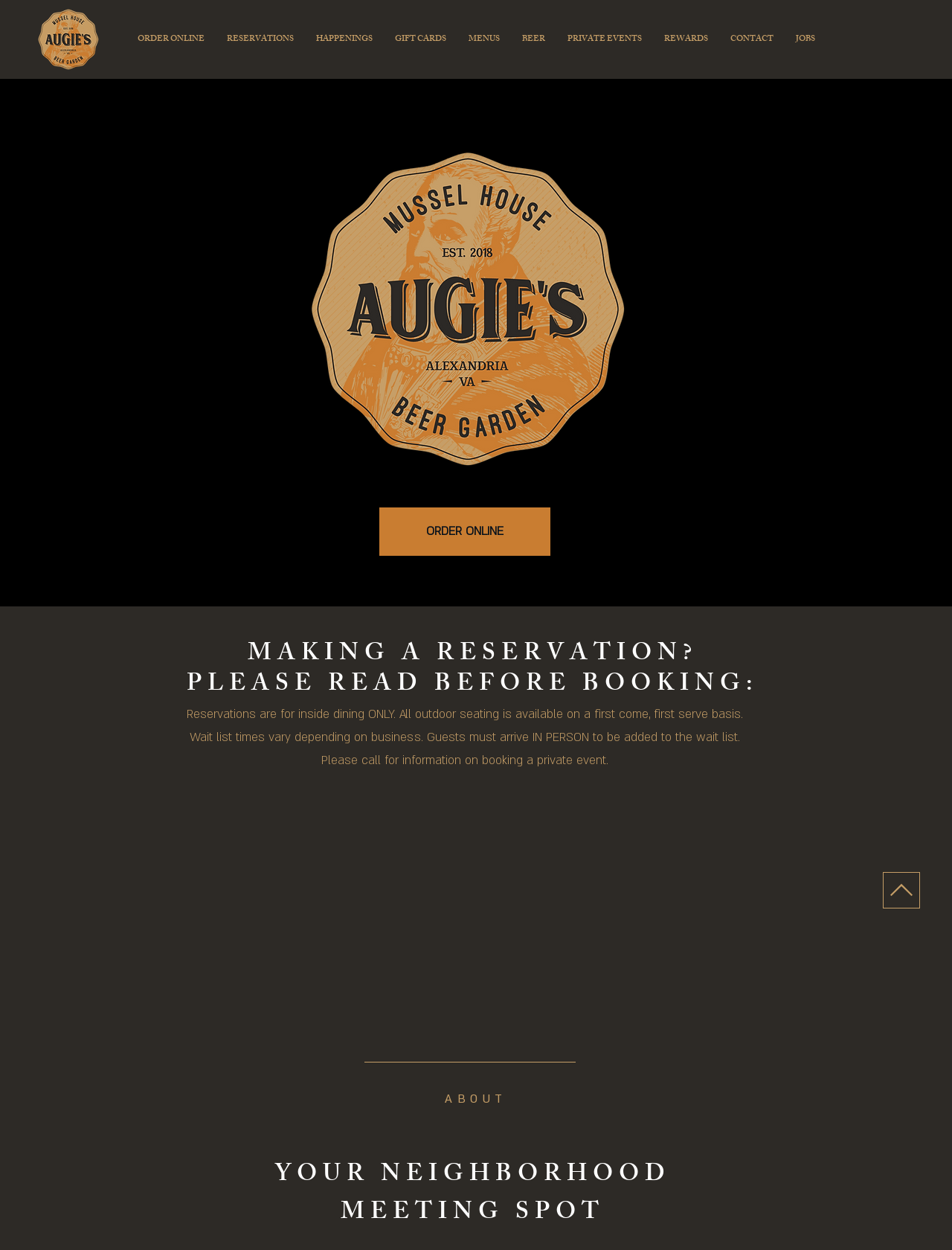Locate the bounding box coordinates of the element that needs to be clicked to carry out the instruction: "Check HAPPENINGS". The coordinates should be given as four float numbers ranging from 0 to 1, i.e., [left, top, right, bottom].

[0.32, 0.017, 0.403, 0.046]